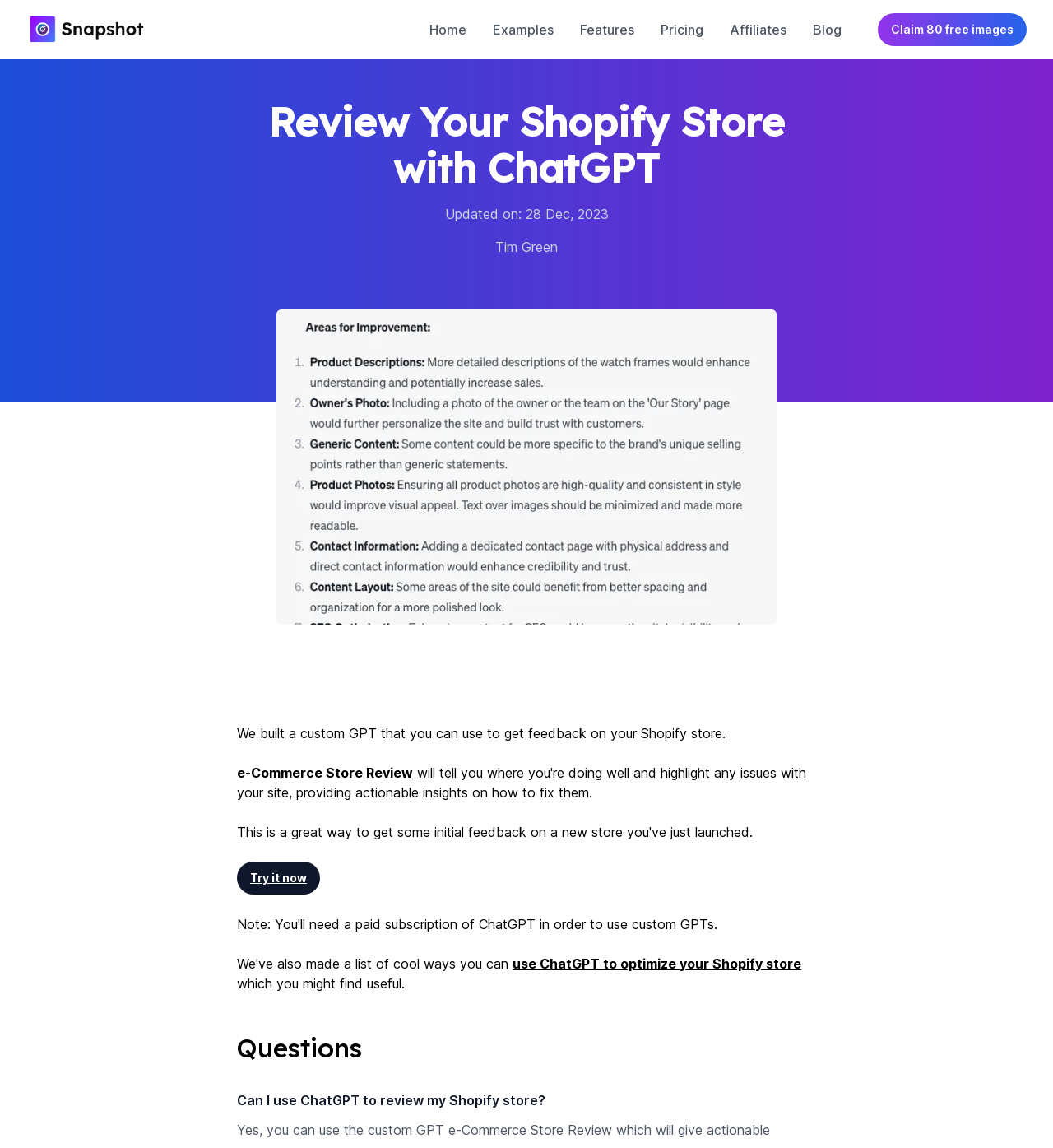Offer a thorough description of the webpage.

The webpage is about reviewing Shopify stores with a custom-built ChatGPT. At the top, there is a header section with a Snapshot logo on the left and several links to different pages, including Home, Examples, Features, Pricing, Affiliates, and Blog, aligned horizontally. On the right side of the header, there is a call-to-action link to claim 80 free images.

Below the header, there is a main heading that reads "Review Your Shopify Store with ChatGPT - Snapshot". Underneath, there is a text indicating the update date and the author's name, Tim Green.

The main content area features an image generated with Snapshot, taking up most of the width. Above the image, there is a brief description of the custom GPT, which provides feedback on Shopify stores. Below the image, there are two links: "e-Commerce Store Review" and "Try it now", followed by a sentence suggesting the use of ChatGPT to optimize Shopify stores.

Further down, there is a section titled "Questions" with a single question, "Can I use ChatGPT to review my Shopify store?", which is likely the start of a FAQ section.